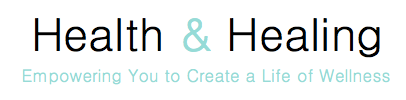What is the tone of the word 'Healing' in the logo?
Look at the screenshot and give a one-word or phrase answer.

aqua